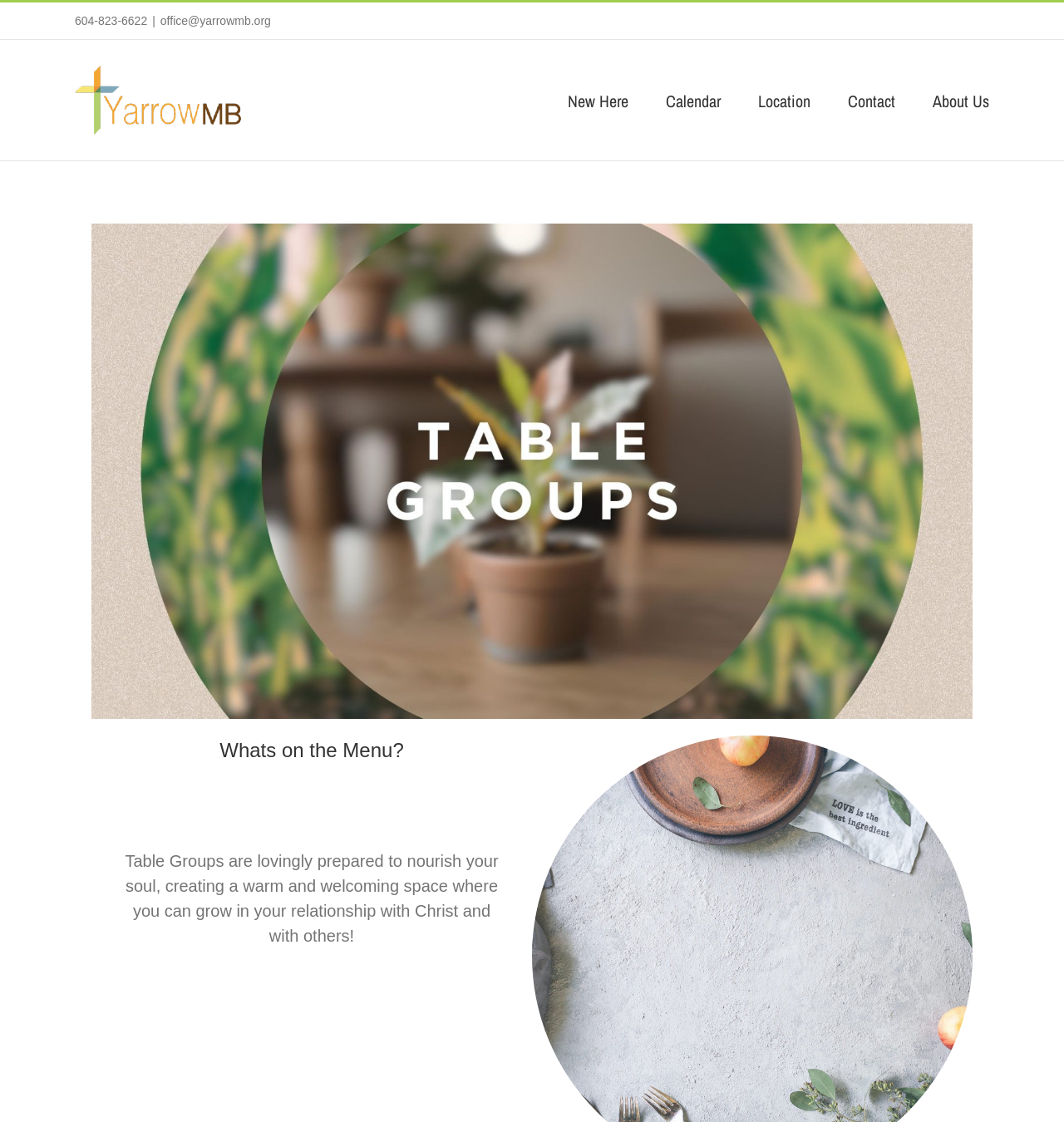How many main menu items are there?
Based on the image, provide your answer in one word or phrase.

6